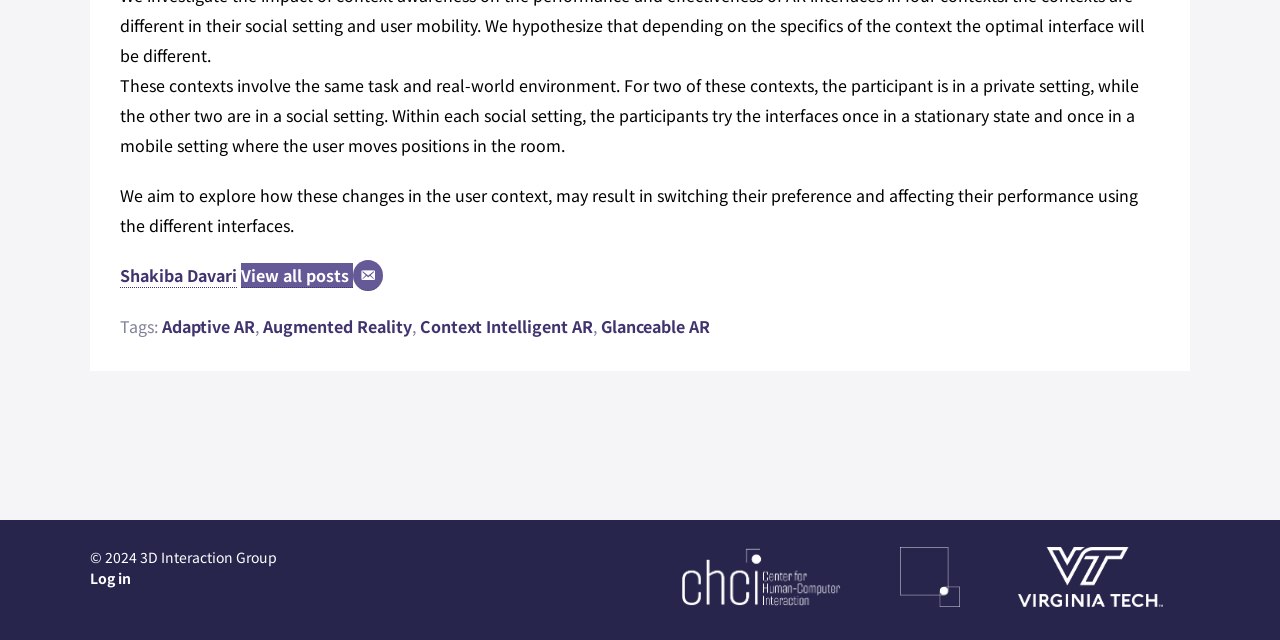Given the description Log in, predict the bounding box coordinates of the UI element. Ensure the coordinates are in the format (top-left x, top-left y, bottom-right x, bottom-right y) and all values are between 0 and 1.

[0.07, 0.888, 0.102, 0.919]